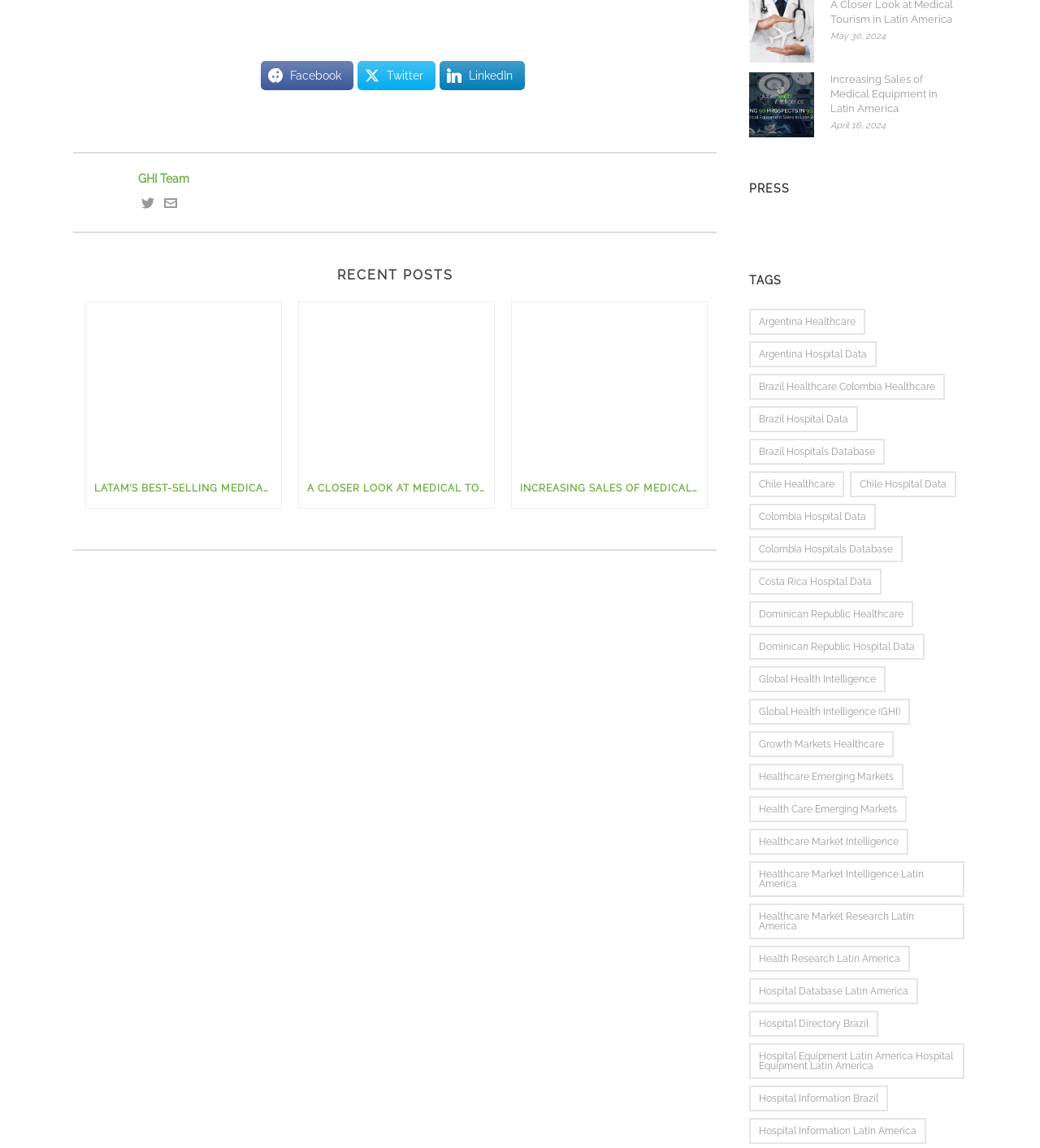How many tags are listed on the page?
Please use the visual content to give a single word or phrase answer.

Multiple